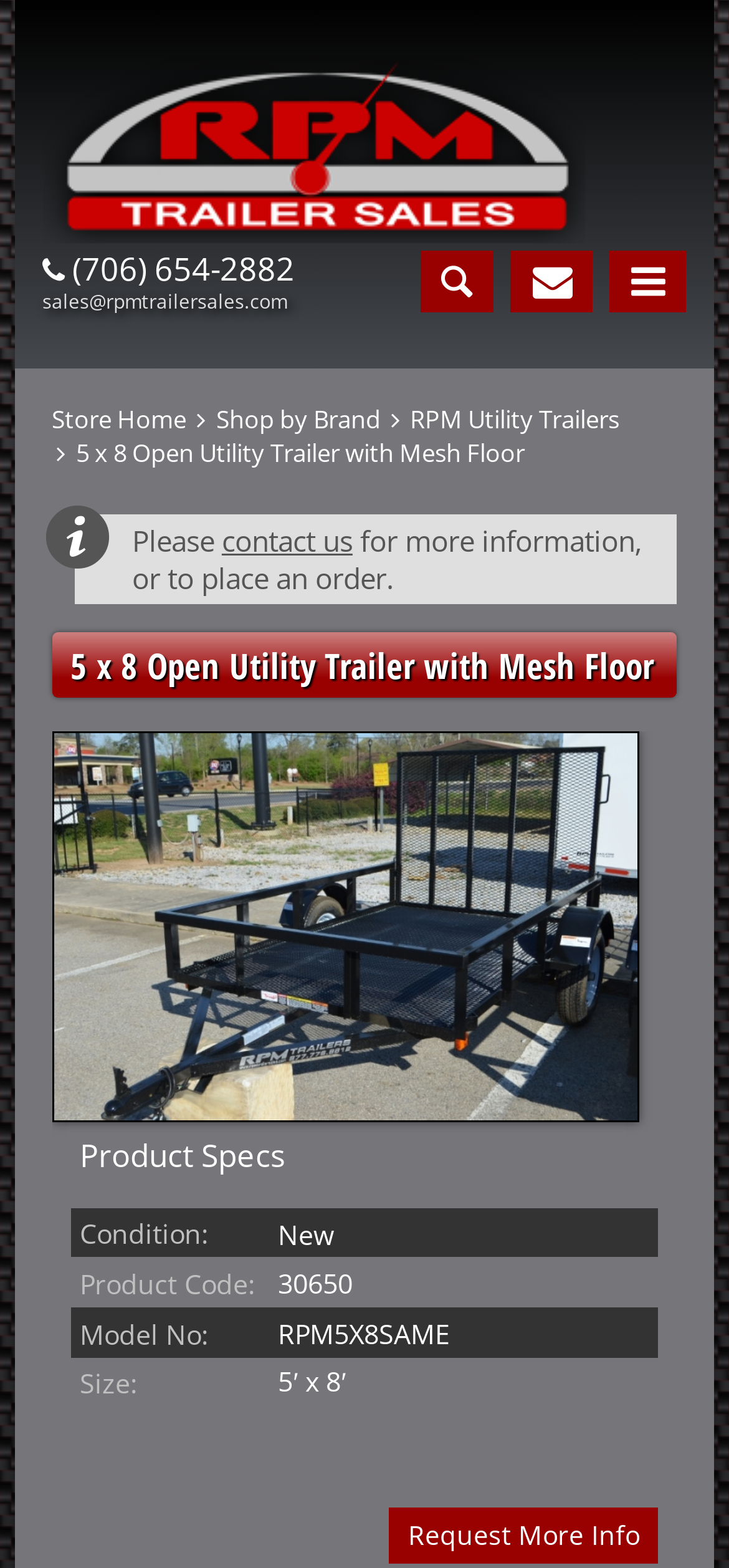Identify and provide the text content of the webpage's primary headline.

5 x 8 Open Utility Trailer with Mesh Floor